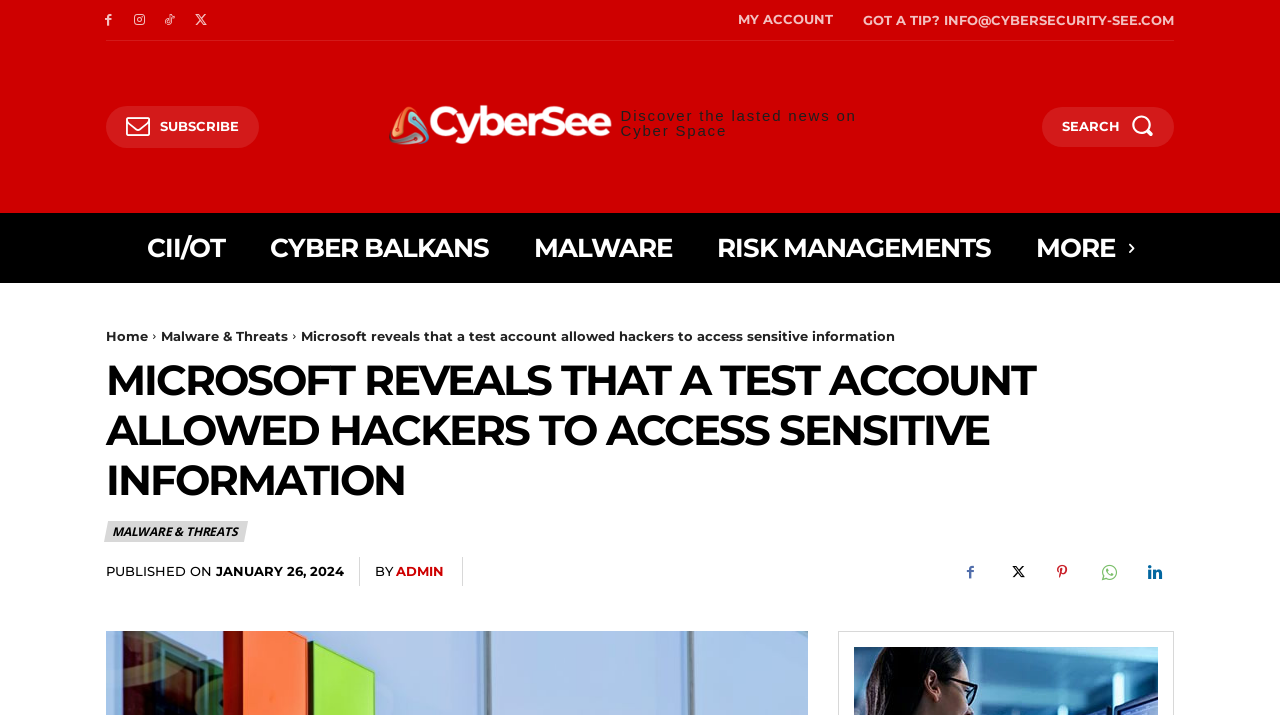Refer to the image and provide a thorough answer to this question:
What is the category of the news article?

The question is asking about the category of the news article. By looking at the links on the webpage, we can see that the article is categorized under 'MALWARE & THREATS', which is mentioned in the links 'Malware & Threats'.